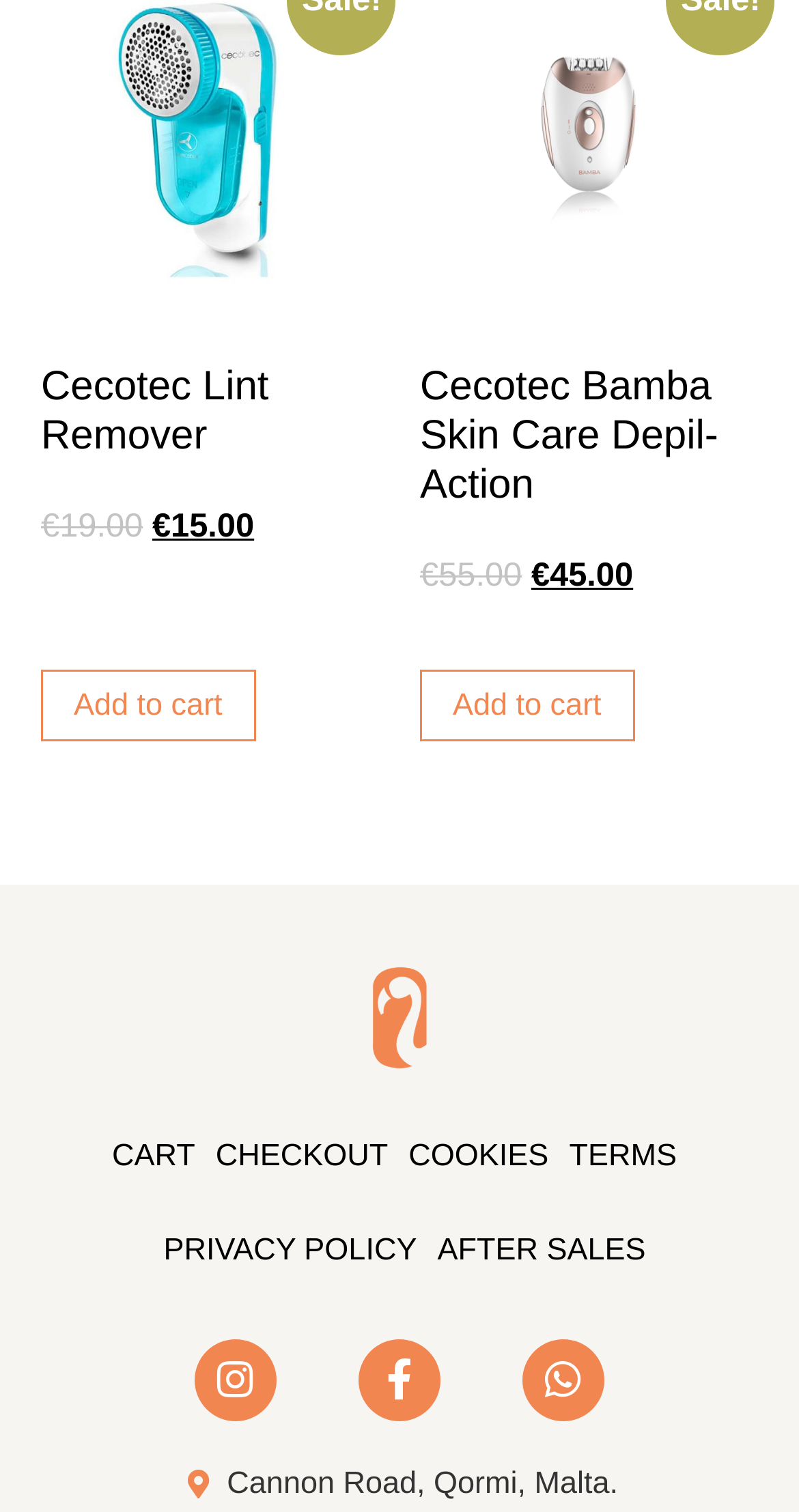Specify the bounding box coordinates of the element's region that should be clicked to achieve the following instruction: "Add Cecotec Lint Remover to cart". The bounding box coordinates consist of four float numbers between 0 and 1, in the format [left, top, right, bottom].

[0.051, 0.442, 0.319, 0.49]